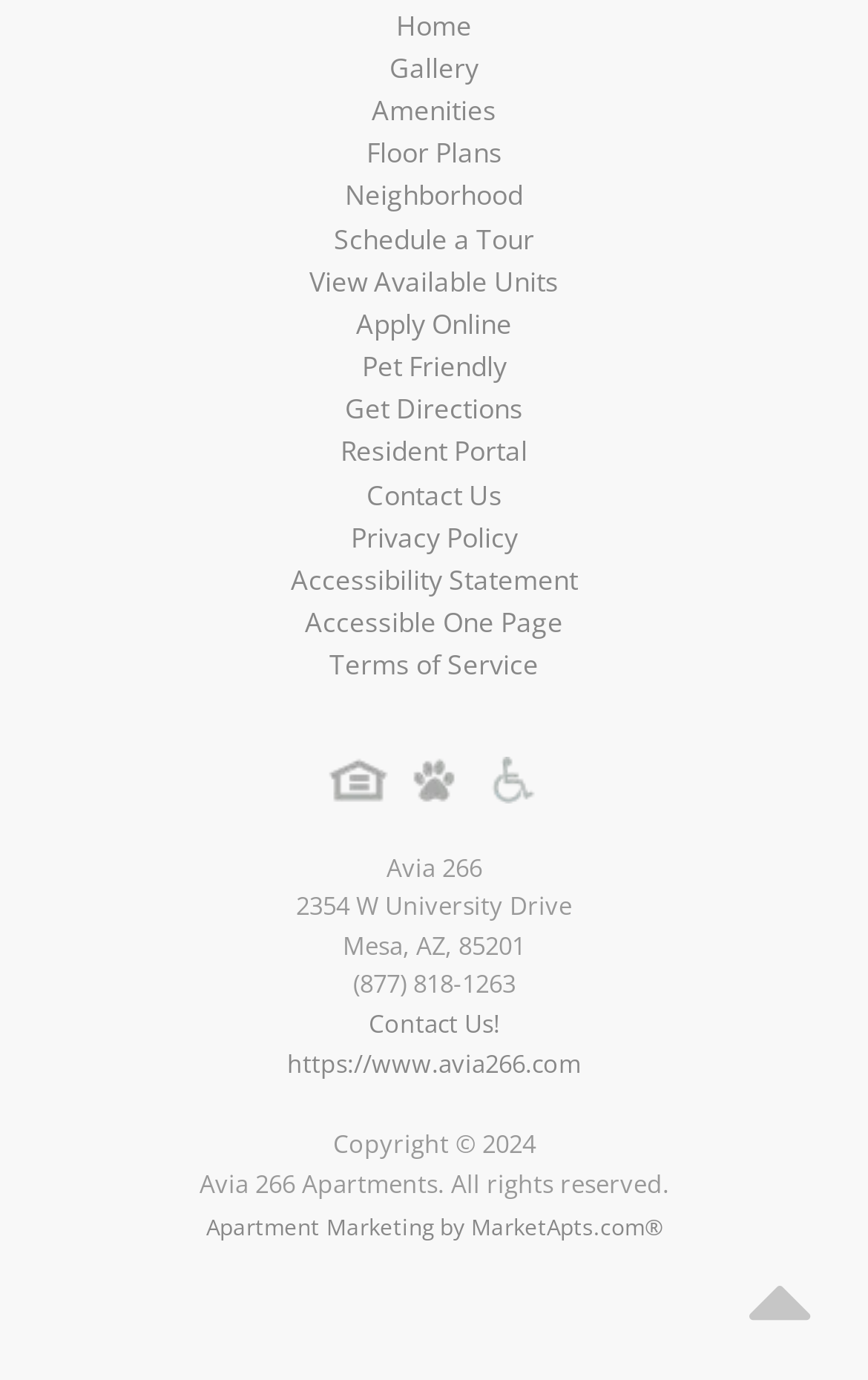Respond to the question below with a single word or phrase:
What is the address of Avia 266 Apartments?

2354 W University Drive